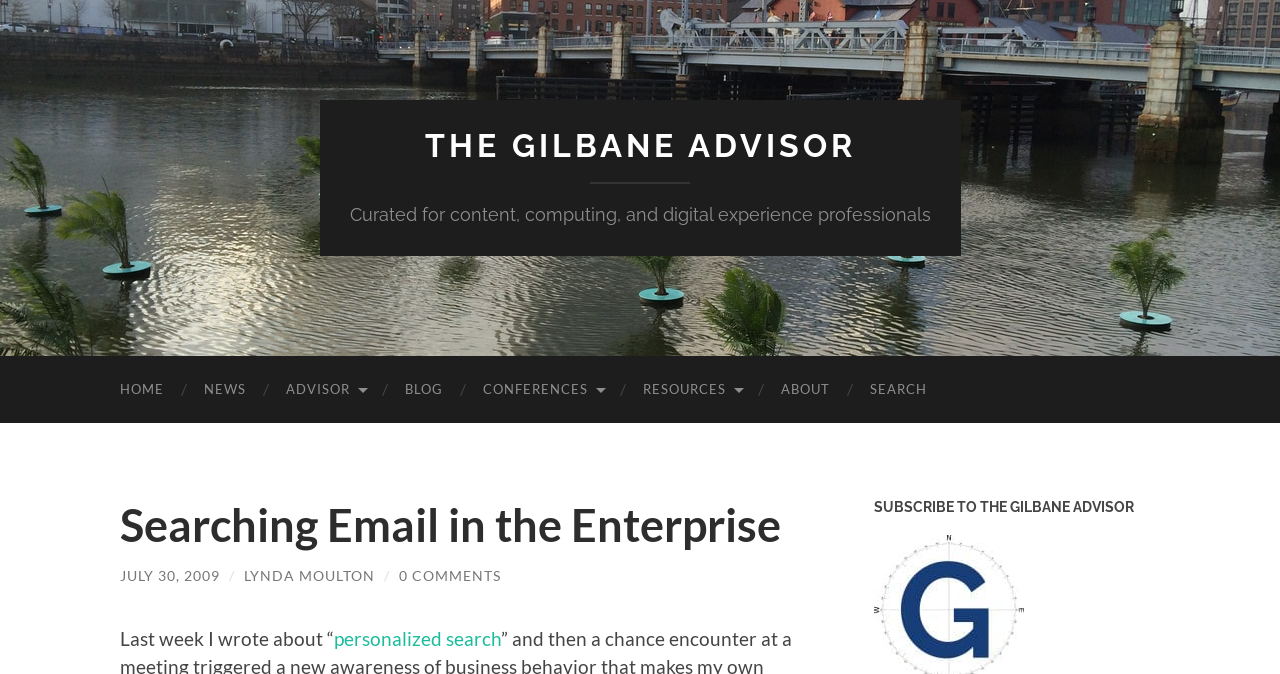Could you provide the bounding box coordinates for the portion of the screen to click to complete this instruction: "read the blog"?

[0.301, 0.528, 0.362, 0.628]